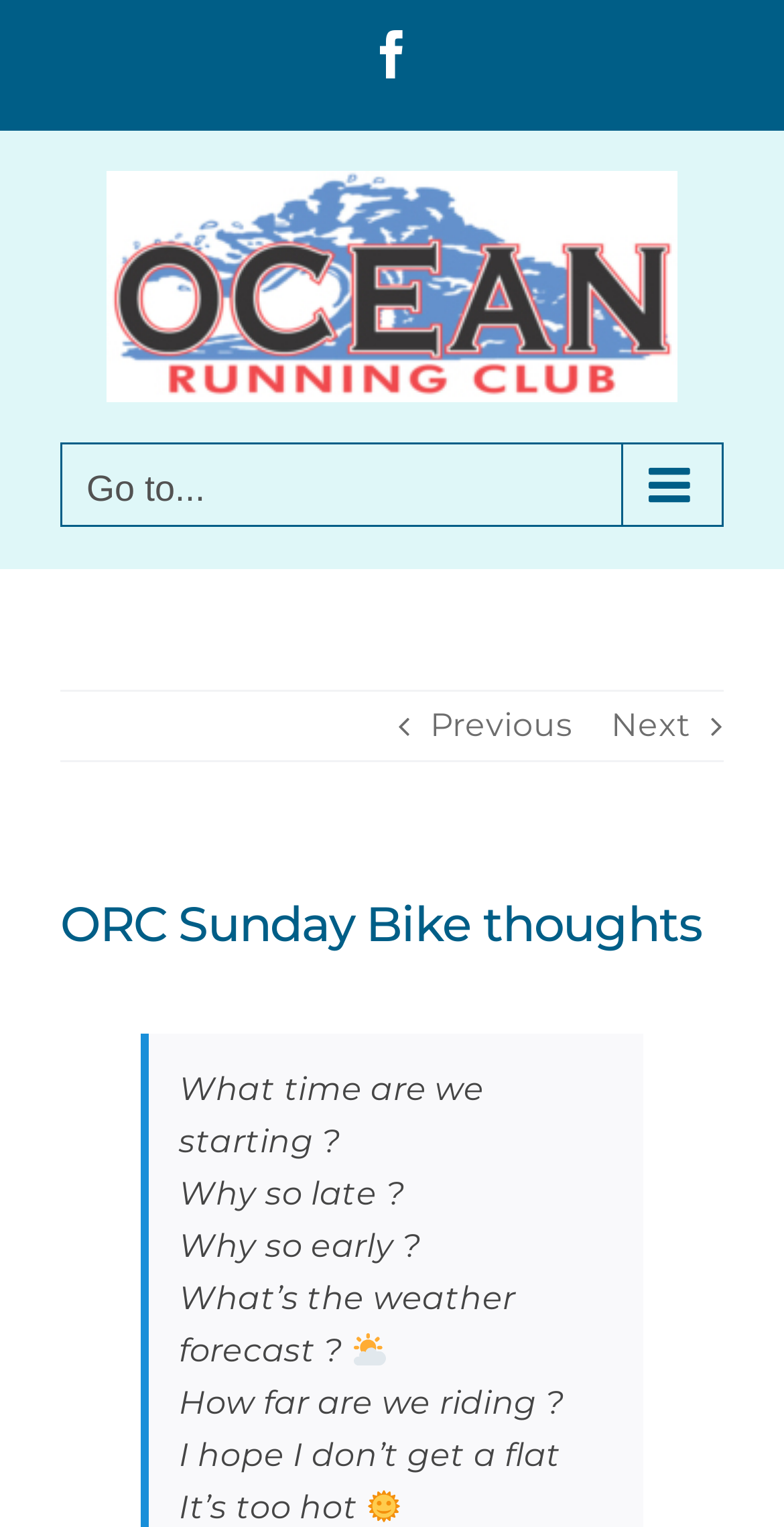Locate the headline of the webpage and generate its content.

ORC Sunday Bike thoughts